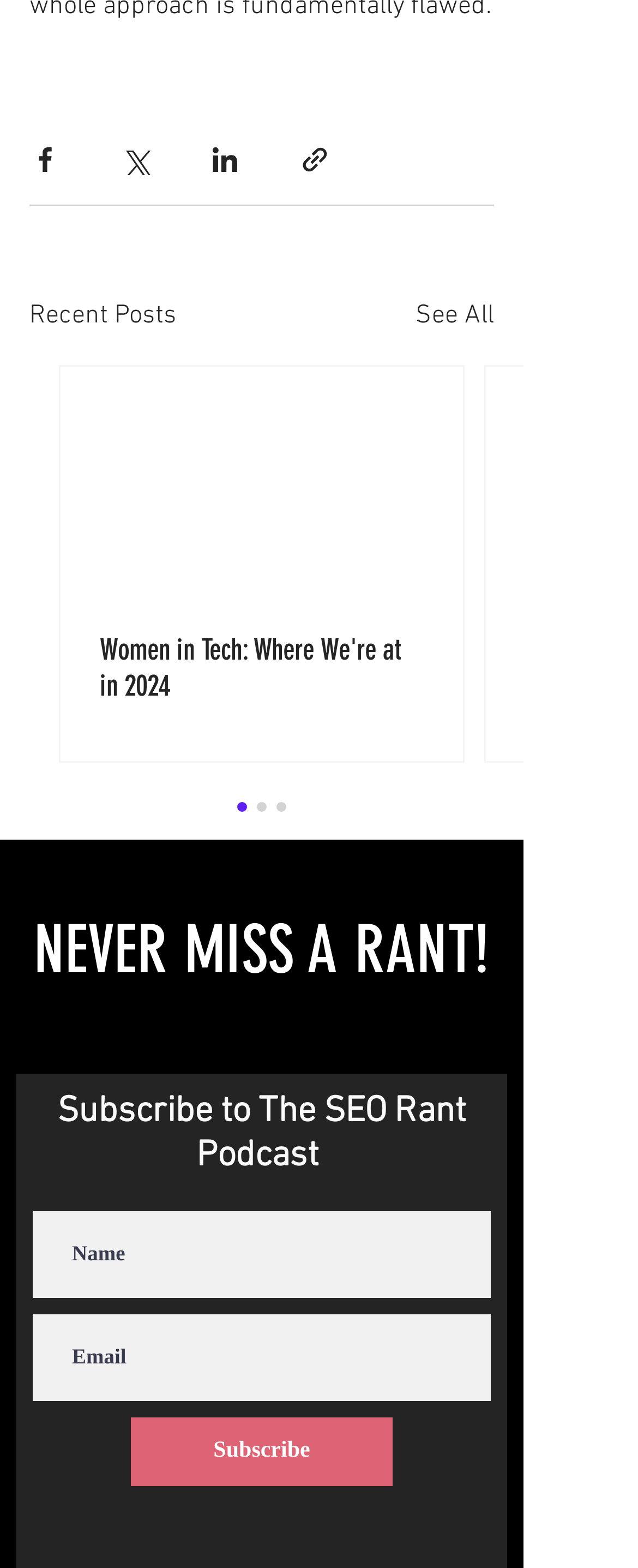Specify the bounding box coordinates for the region that must be clicked to perform the given instruction: "See all recent posts".

[0.651, 0.189, 0.774, 0.214]